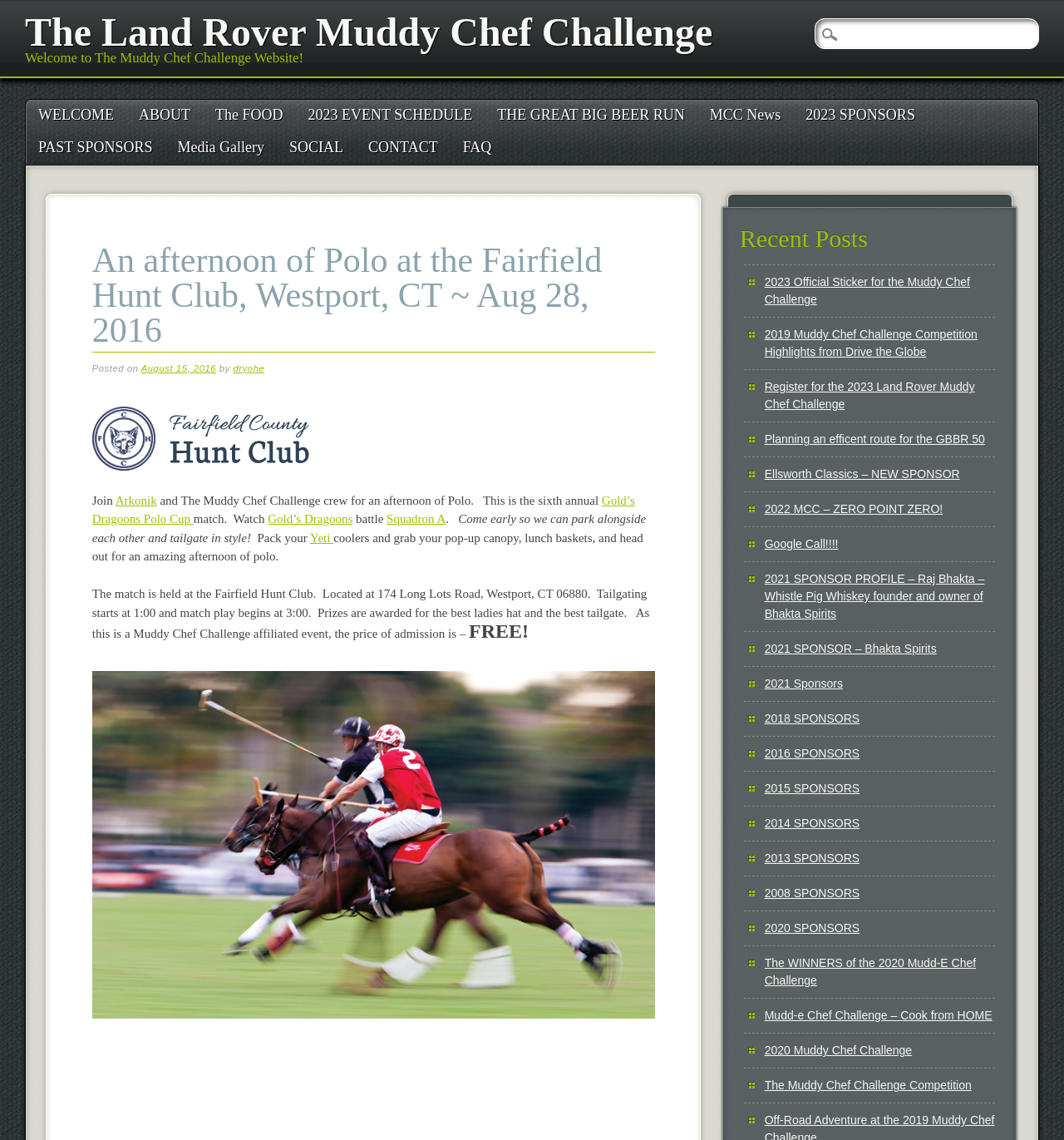Could you specify the bounding box coordinates for the clickable section to complete the following instruction: "Click the image with no description"?

None